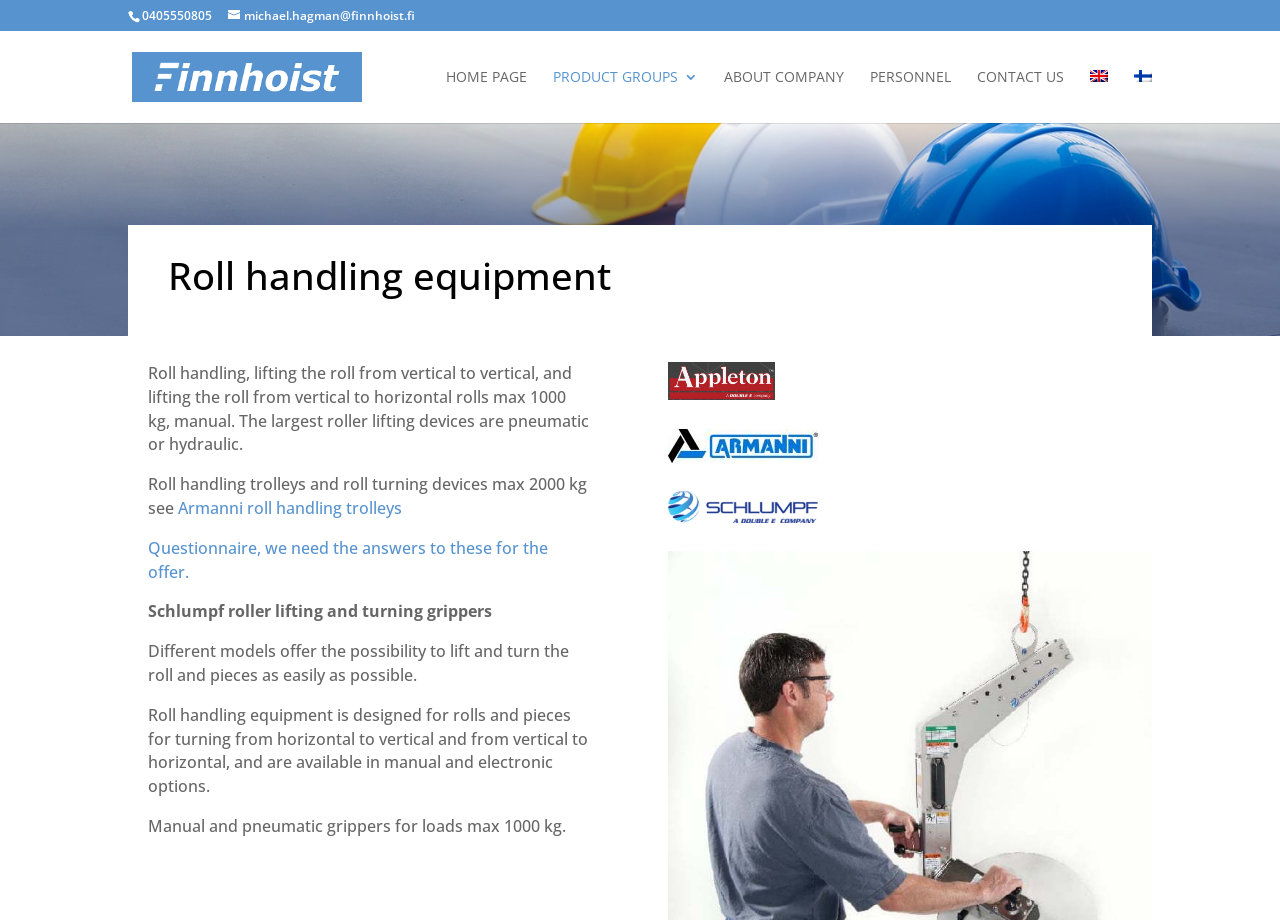Extract the bounding box coordinates for the described element: "alt="Finnhoist Oy"". The coordinates should be represented as four float numbers between 0 and 1: [left, top, right, bottom].

[0.103, 0.071, 0.243, 0.092]